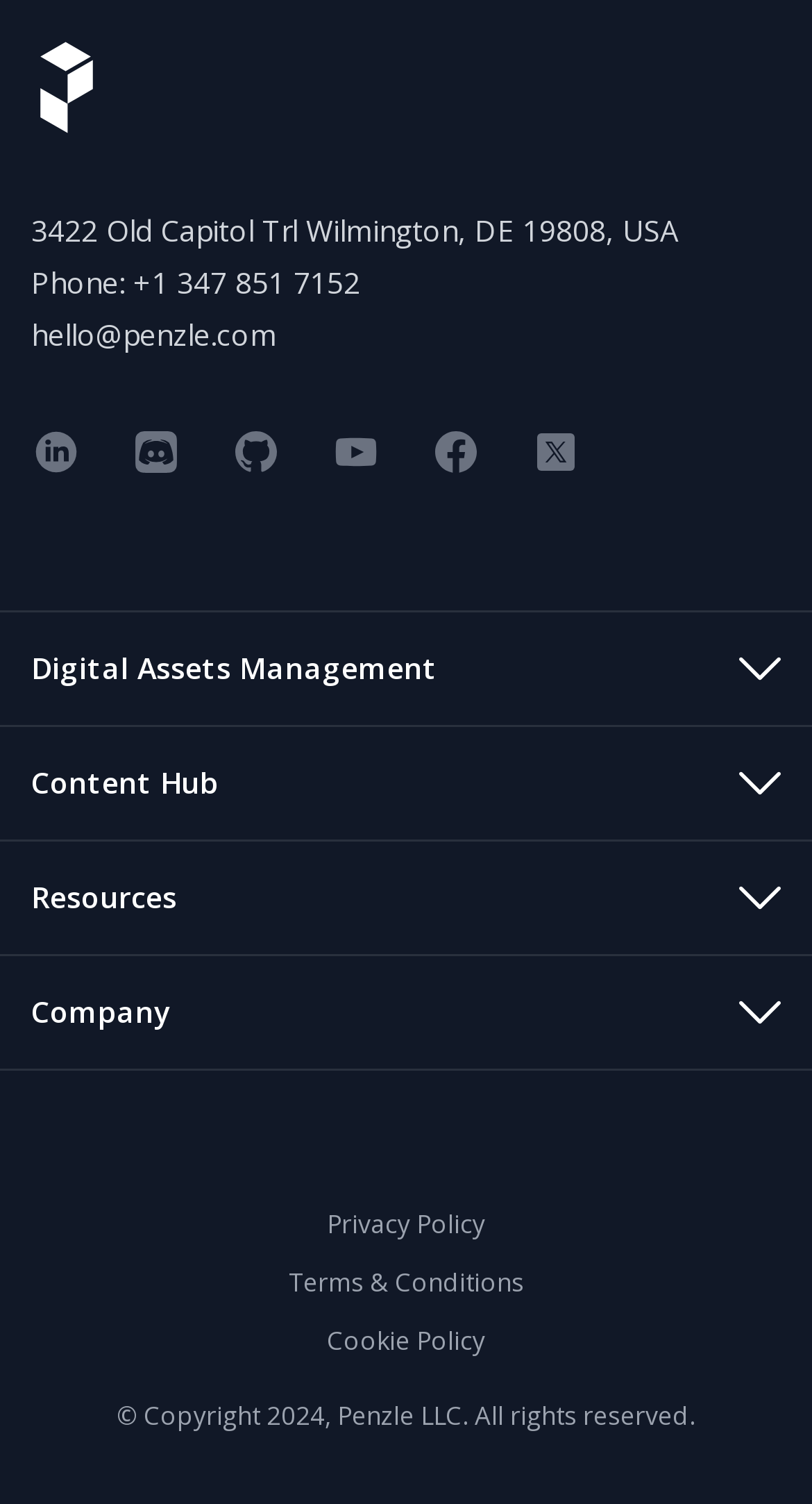Please determine the bounding box coordinates of the section I need to click to accomplish this instruction: "View June 2022".

None